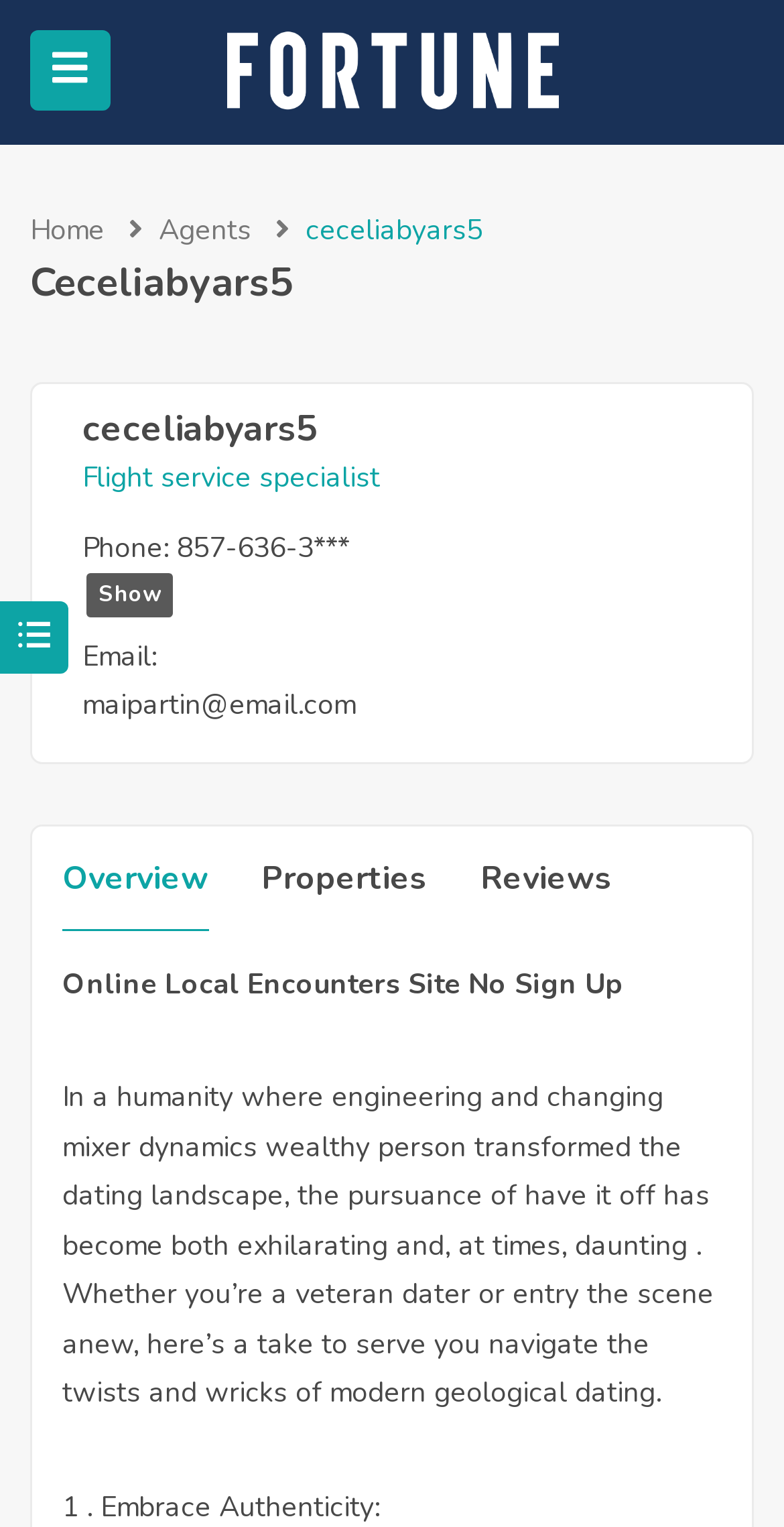Find the bounding box coordinates of the area to click in order to follow the instruction: "Click the Agents link".

[0.203, 0.135, 0.321, 0.168]